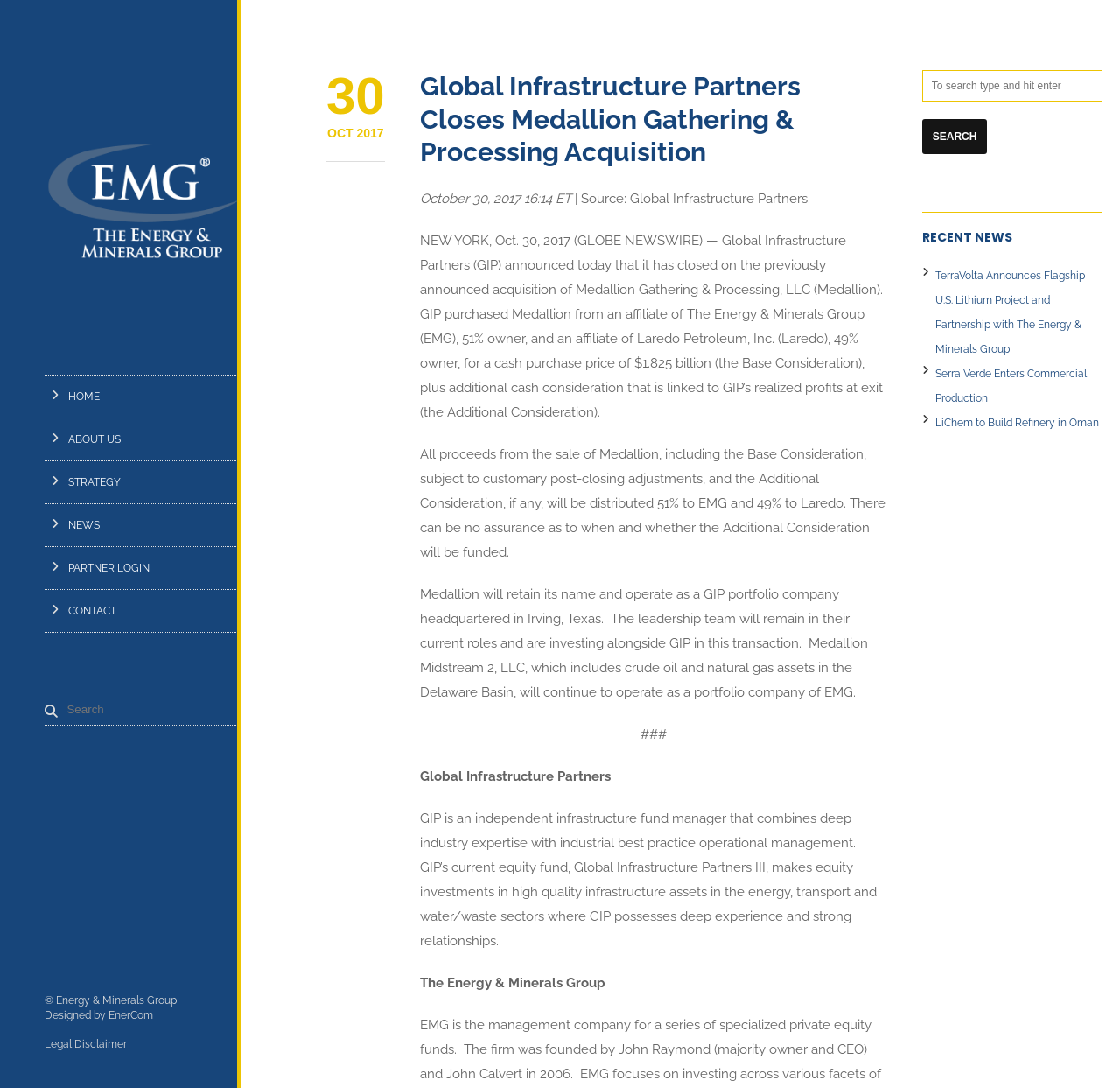Elaborate on the webpage's design and content in a detailed caption.

The webpage is about Global Infrastructure Partners, a private investment firm. At the top left, there is a logo of Energy & Minerals Group, accompanied by a link to its webpage. Below the logo, there is a navigation menu with links to HOME, ABOUT US, STRATEGY, NEWS, PARTNER LOGIN, and CONTACT. To the right of the navigation menu, there is a search bar with a searchbox and a "Search" button.

The main content of the webpage is an article about Global Infrastructure Partners closing the acquisition of Medallion Gathering & Processing. The article's title is "Global Infrastructure Partners Closes Medallion Gathering & Processing Acquisition" and is displayed prominently at the top of the main content area. Below the title, there is a date and time stamp, "October 30, 2017 16:14 ET", followed by the source of the article, "Global Infrastructure Partners".

The article itself is divided into several paragraphs, describing the acquisition and its details, including the purchase price and the distribution of proceeds. The text is accompanied by a few lines of separator text, "###".

At the bottom of the main content area, there are two sections. The first section is about Global Infrastructure Partners, describing the company as an independent infrastructure fund manager. The second section is about The Energy & Minerals Group.

To the right of the main content area, there is a complementary section with a search bar at the top, followed by a heading "RECENT NEWS" and three links to recent news articles.